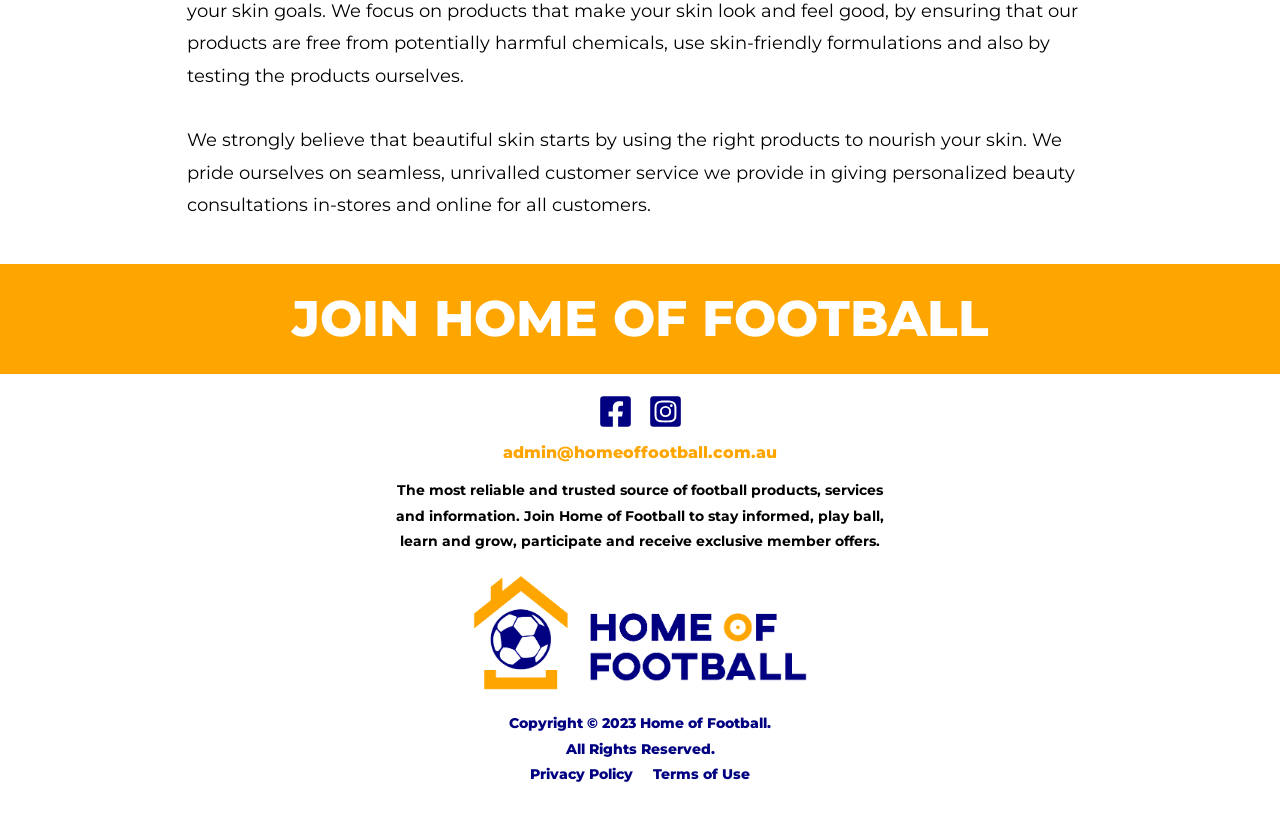Given the description "JOIN HOME OF FOOTBALL", provide the bounding box coordinates of the corresponding UI element.

[0.228, 0.347, 0.772, 0.421]